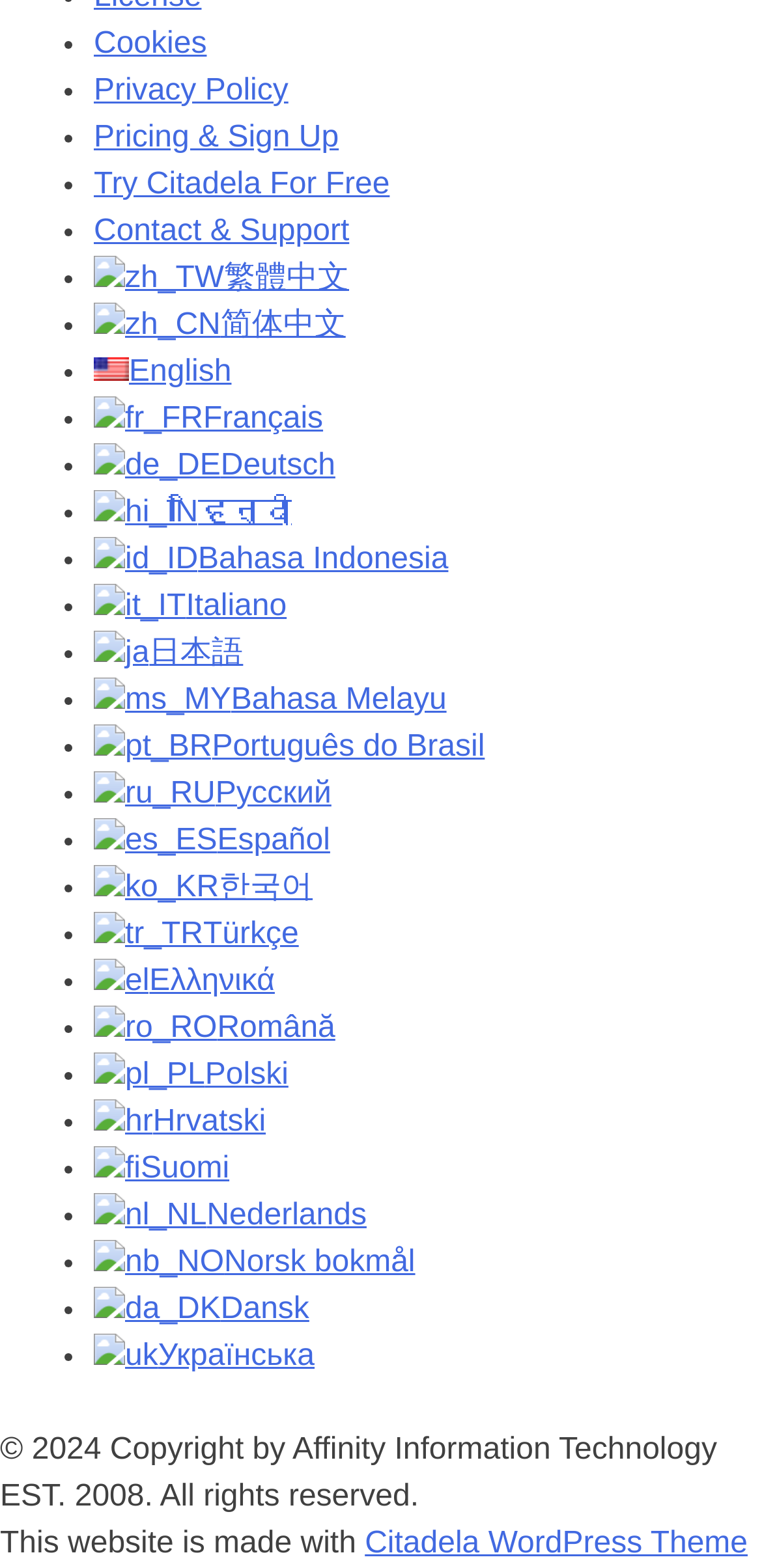What is the last language option?
Please provide a comprehensive answer based on the visual information in the image.

I looked at the list of language options and found that the last one is 'da_DK Dansk', which is Danish.